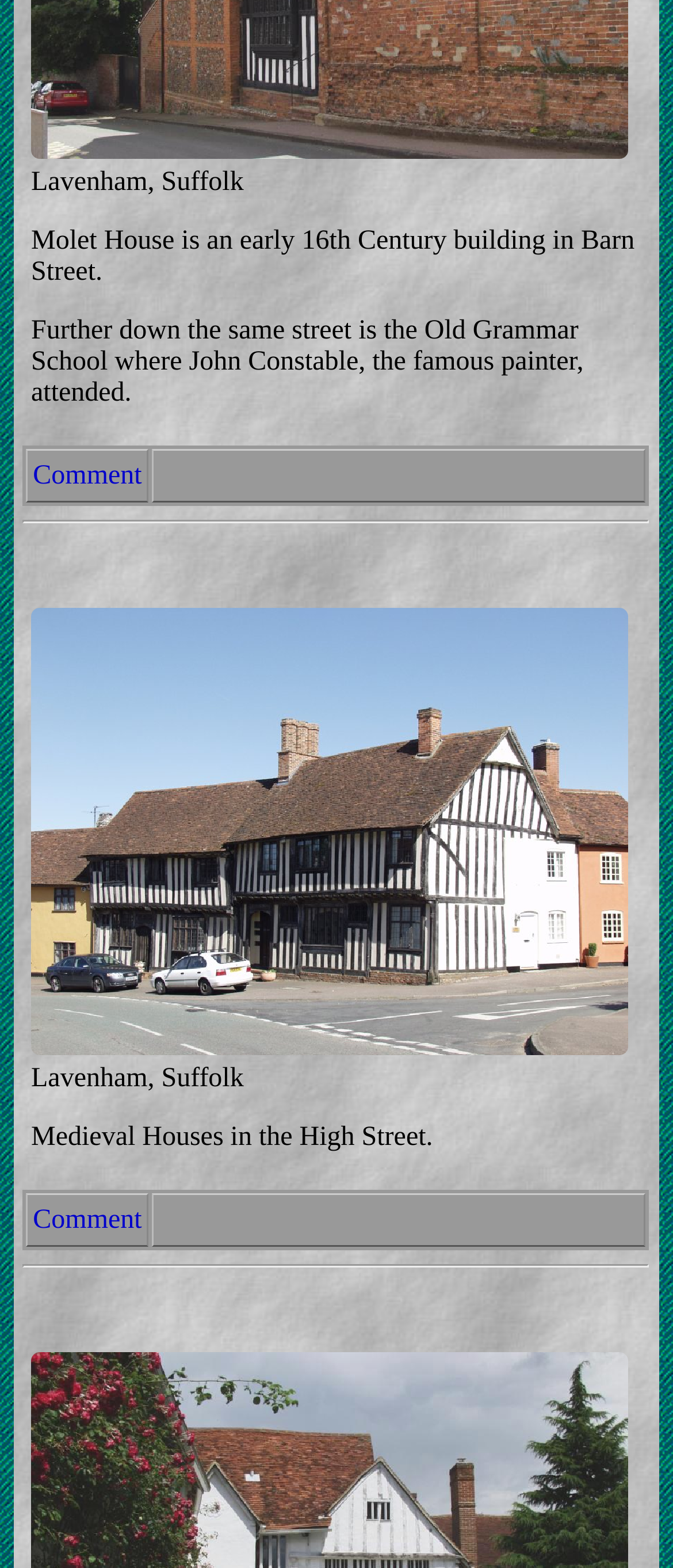Locate the UI element described by Comment in the provided webpage screenshot. Return the bounding box coordinates in the format (top-left x, top-left y, bottom-right x, bottom-right y), ensuring all values are between 0 and 1.

[0.049, 0.769, 0.211, 0.788]